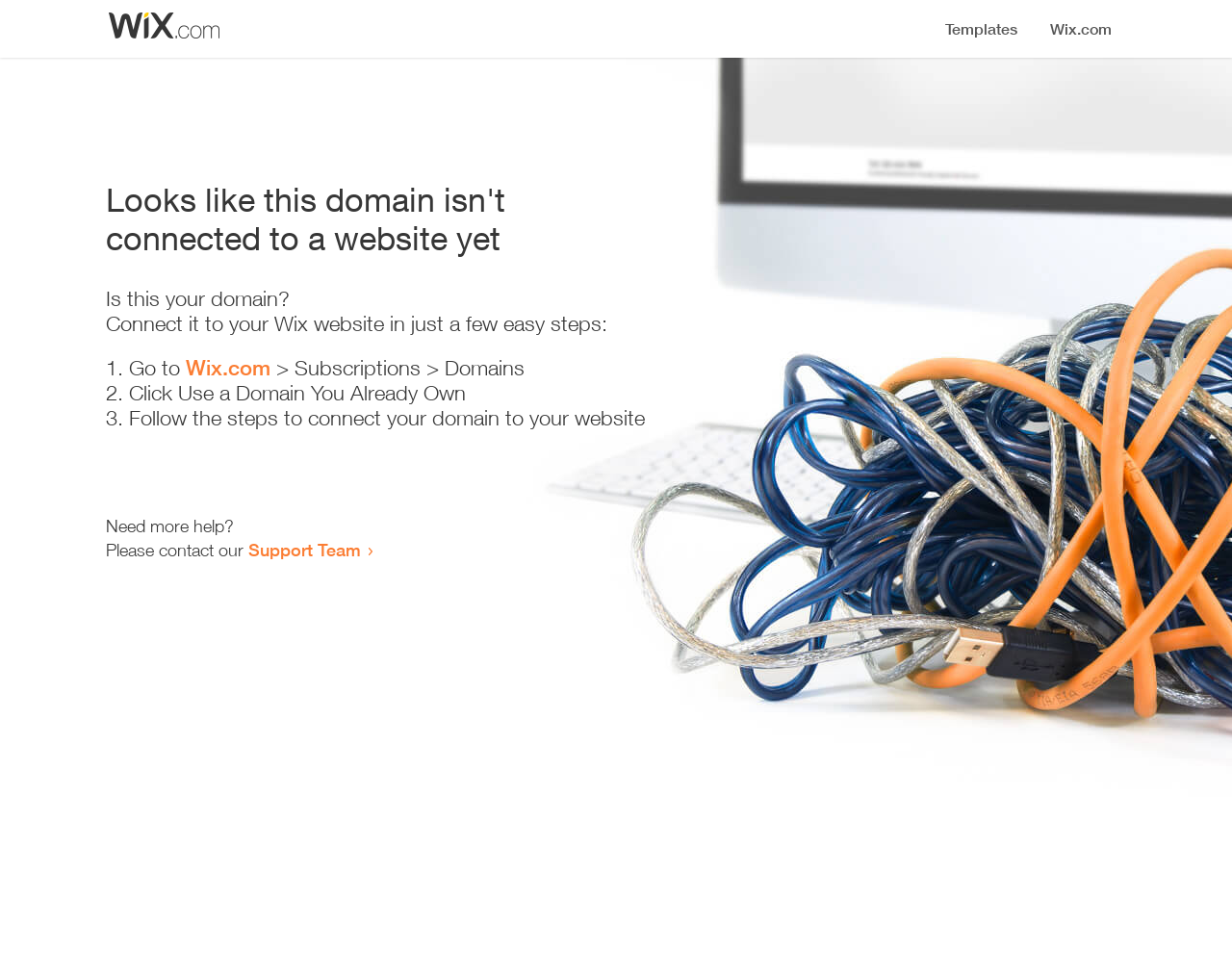Please locate and retrieve the main header text of the webpage.

Looks like this domain isn't
connected to a website yet